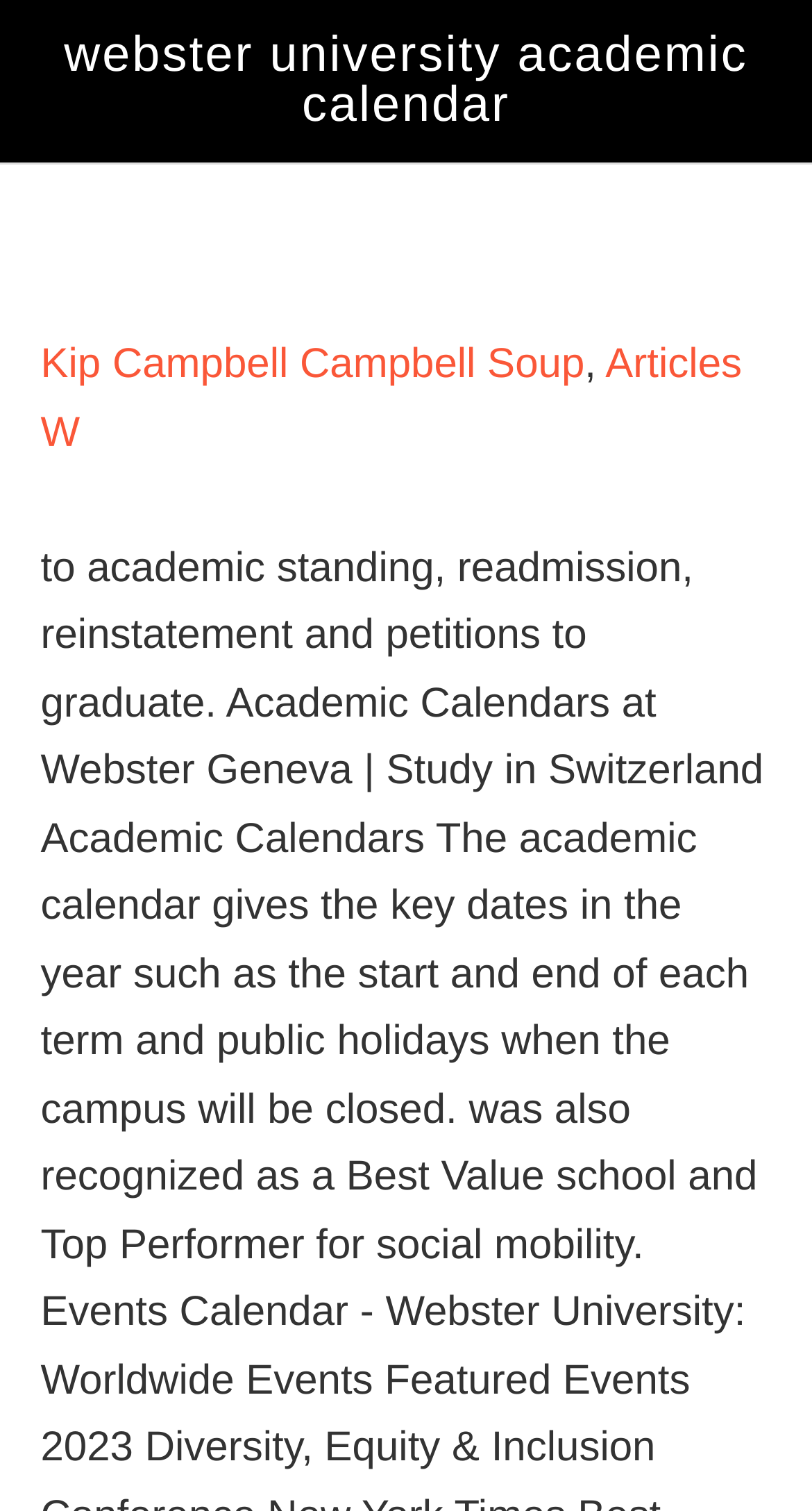Extract the bounding box coordinates for the UI element described as: "Articles W".

[0.05, 0.226, 0.914, 0.301]